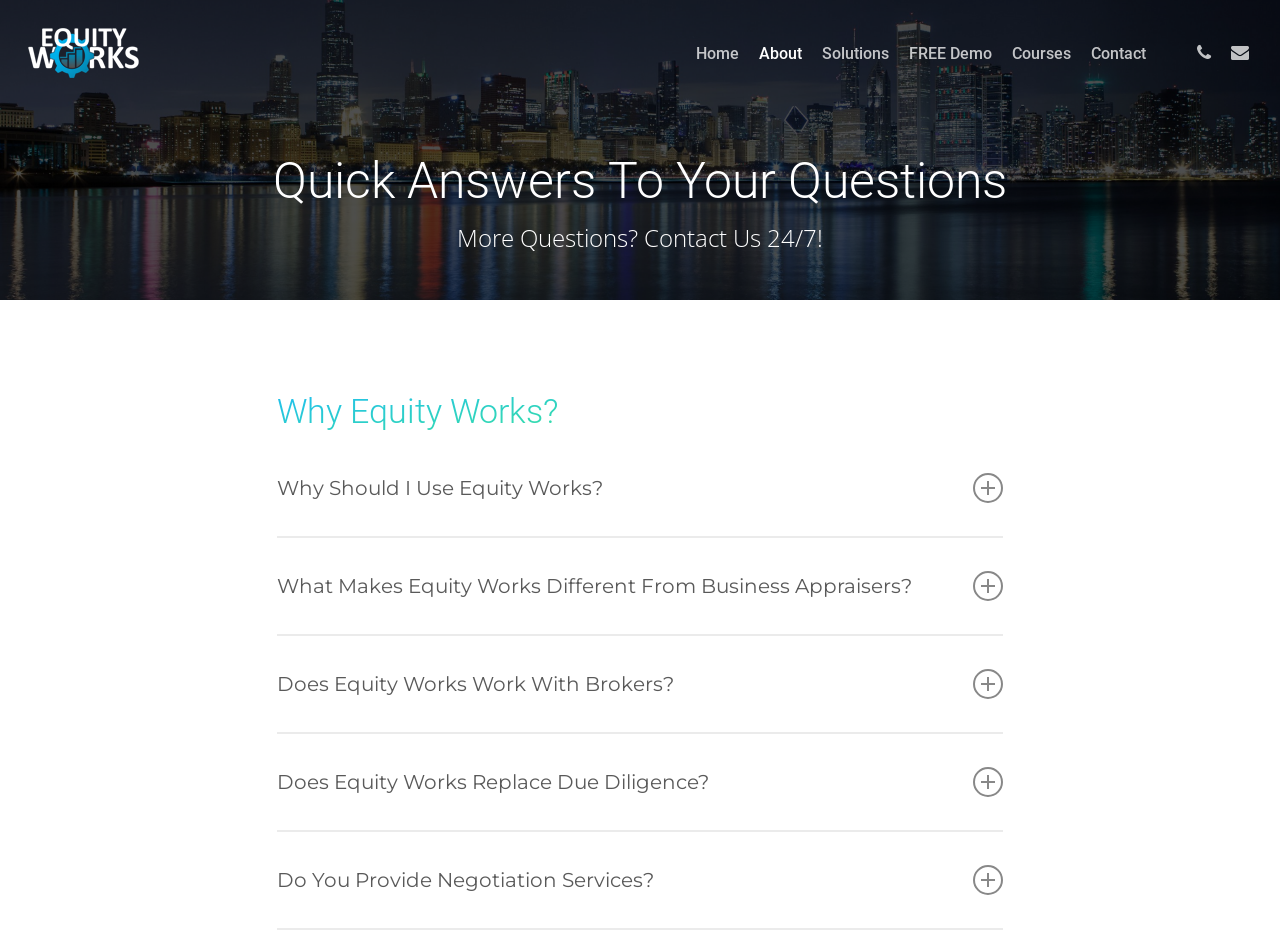What is the purpose of Equity Works?
From the image, respond with a single word or phrase.

Business buying analytics